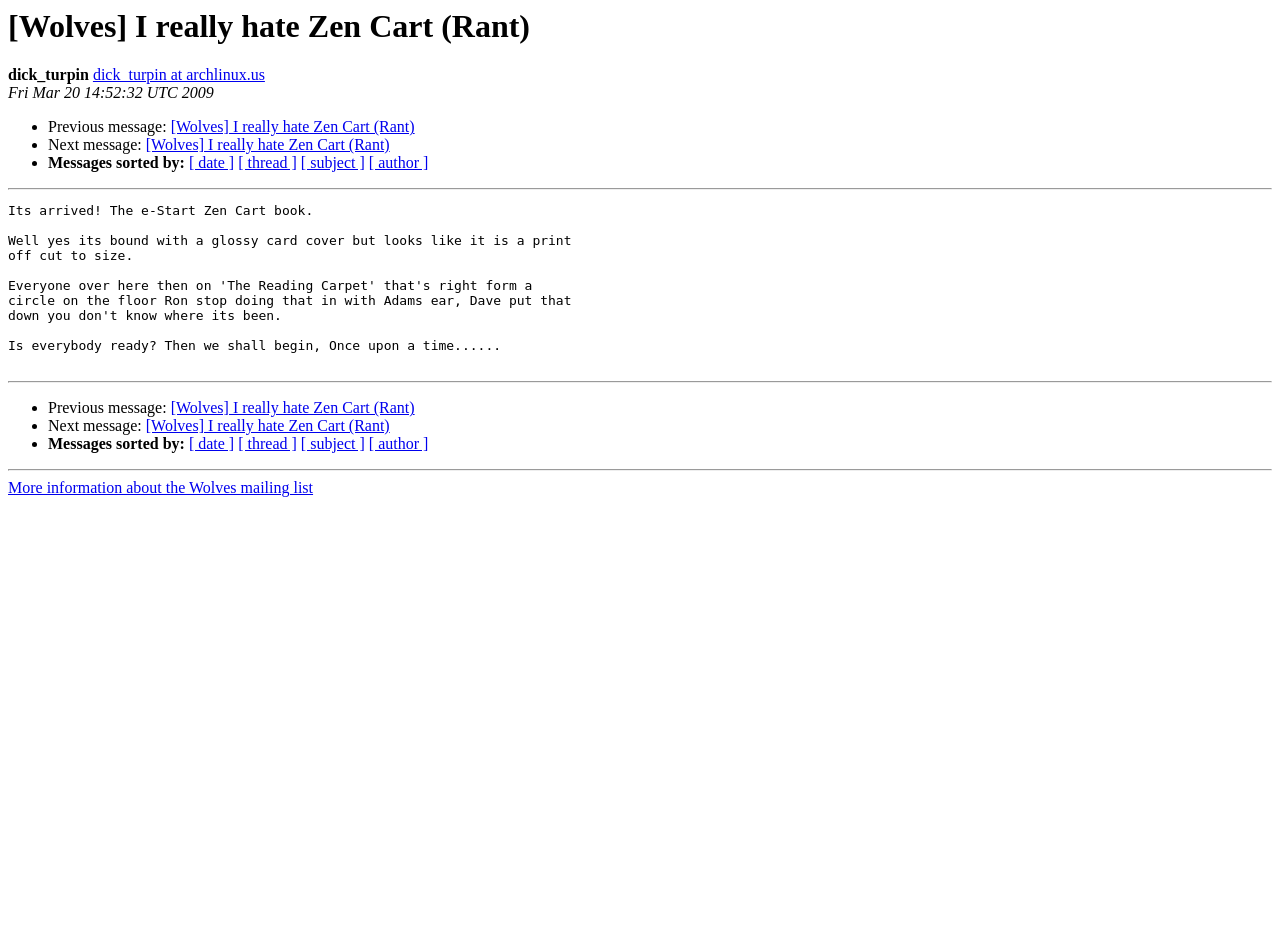Determine the bounding box coordinates for the region that must be clicked to execute the following instruction: "Sort messages by date".

[0.148, 0.165, 0.183, 0.184]